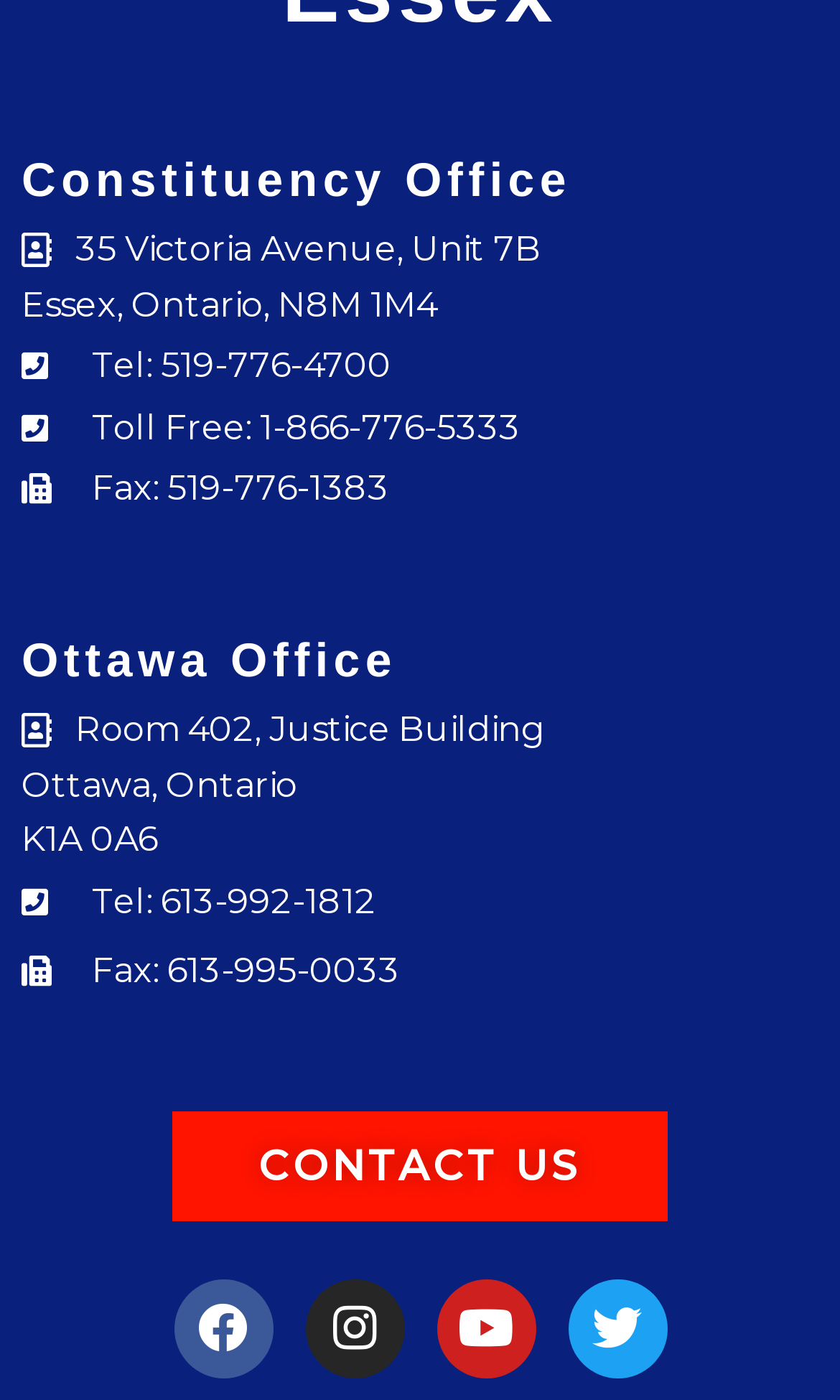How many social media links are present?
Based on the screenshot, provide your answer in one word or phrase.

4